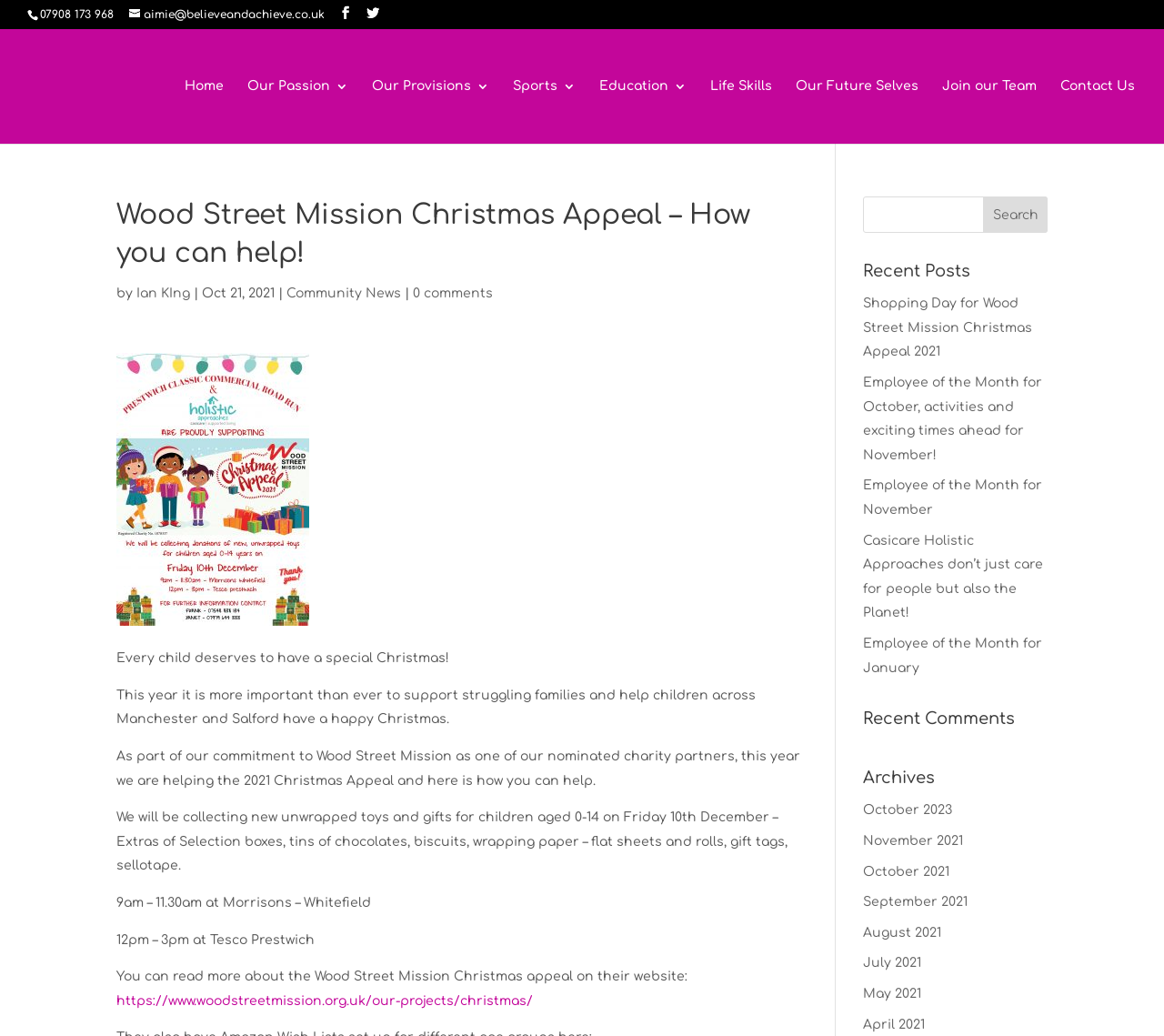Please pinpoint the bounding box coordinates for the region I should click to adhere to this instruction: "Read more about the Wood Street Mission Christmas appeal".

[0.1, 0.959, 0.458, 0.973]